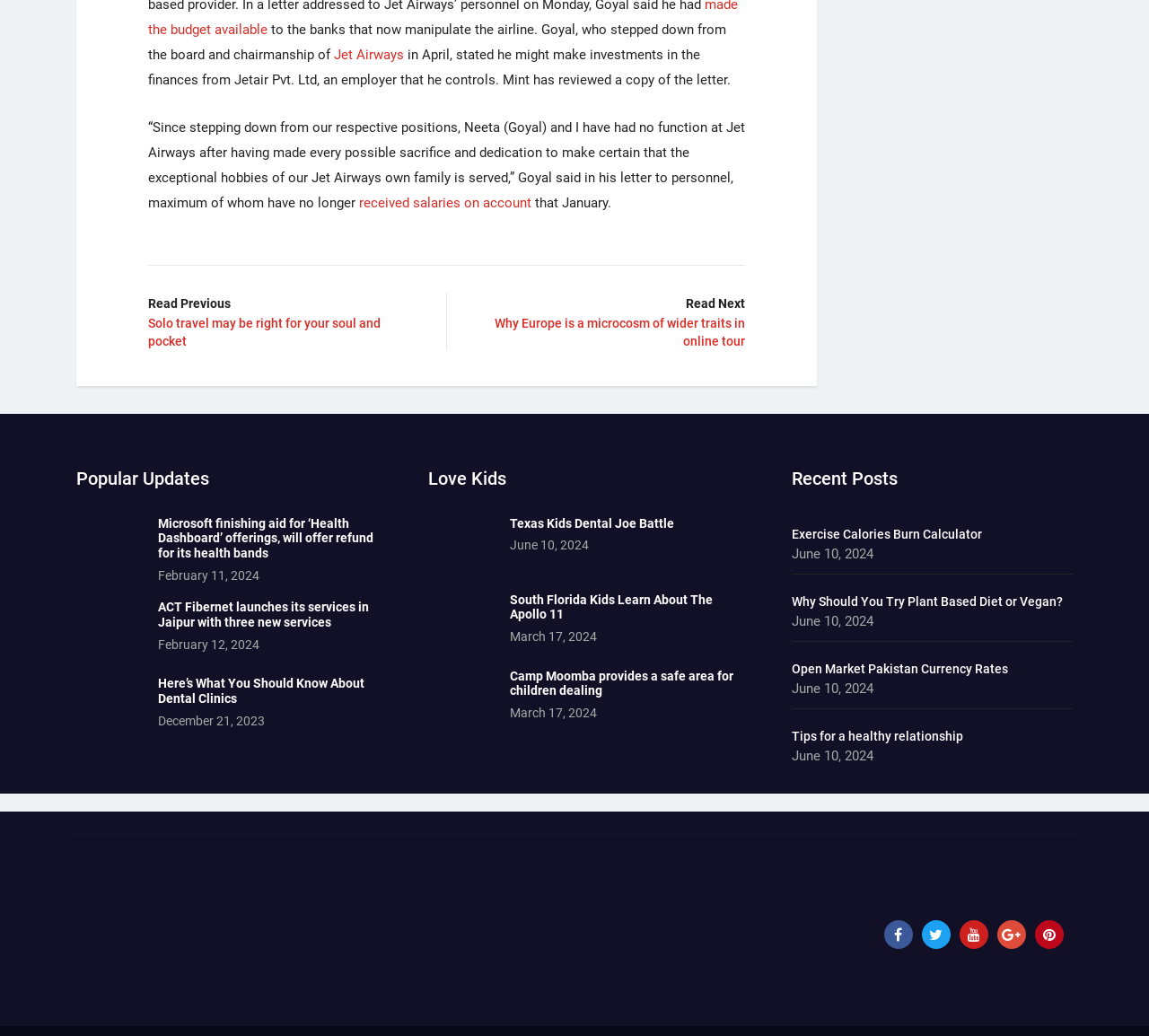Please use the details from the image to answer the following question comprehensively:
What is the topic of the article with the heading 'Here’s What You Should Know About Dental Clinics'?

The article with the heading 'Here’s What You Should Know About Dental Clinics' is located in the 'Popular Updates' section. The heading is a link with the ID 739, and the surrounding text and image suggest that the article is about dental clinics.